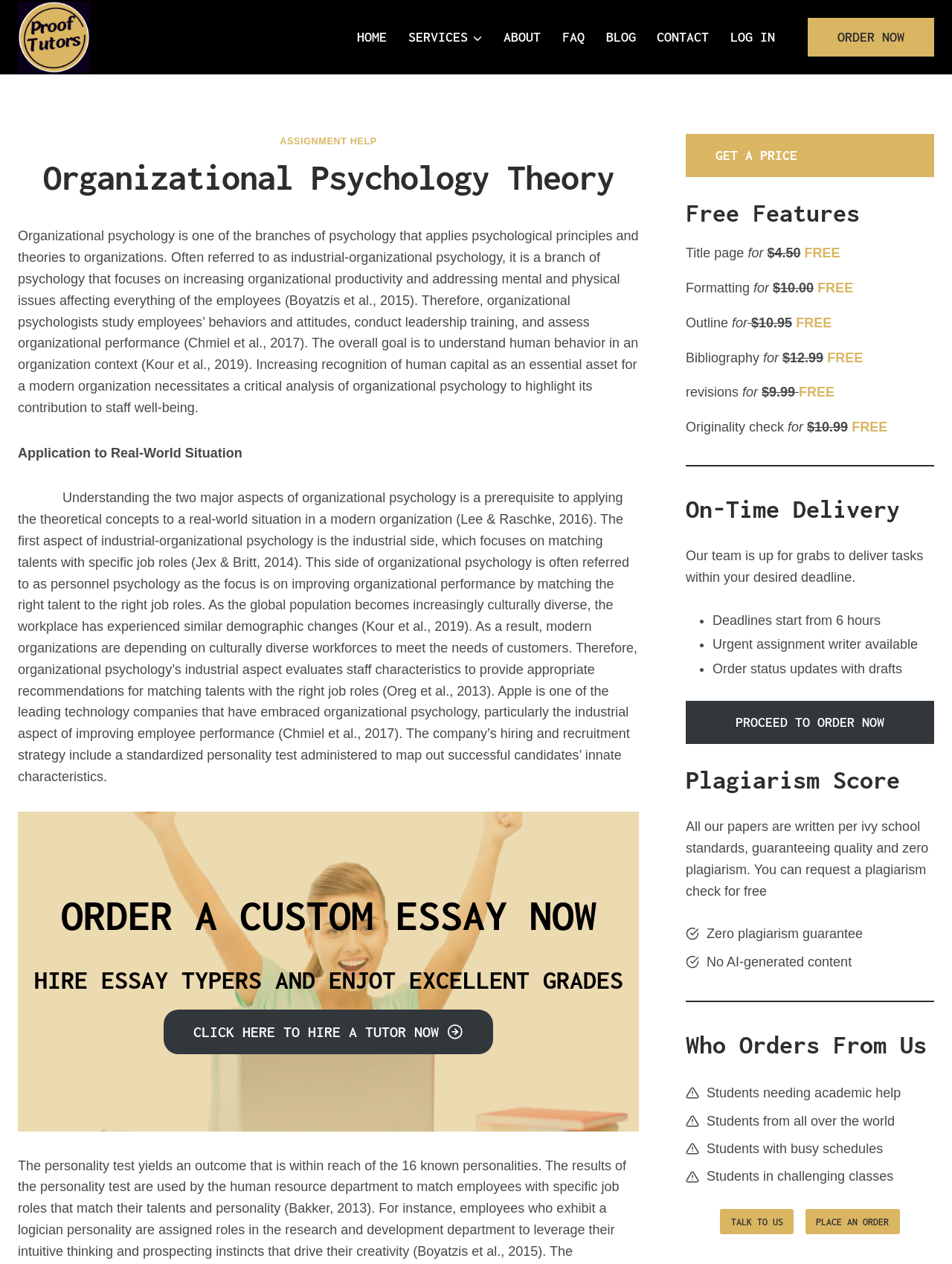Generate a thorough caption that explains the contents of the webpage.

This webpage is about organizational psychology theory and its application to real-world situations. At the top, there is a logo of "ProofTutors" and a primary navigation menu with links to "HOME", "SERVICES", "ABOUT", "FAQ", "BLOG", "CONTACT", and "LOG IN". Below the navigation menu, there is a prominent call-to-action button "ORDER NOW" and a heading "Organizational Psychology Theory".

The main content of the webpage is divided into two sections. The left section discusses the theory of organizational psychology, its branches, and its application to real-world situations. It includes several paragraphs of text, with headings and subheadings, and an image of a "free essay typer". The text explains the concept of organizational psychology, its importance in modern organizations, and its application in companies like Apple.

The right section of the webpage appears to be a sidebar with various features and services offered by the website. It includes a heading "Free Features" and lists several features such as "Title page", "Formatting", "Outline", "Bibliography", "Revisions", and "Originality check", with their corresponding prices and a "FREE" label. Below the free features, there is a section on "On-Time Delivery" with a heading and a brief description, followed by a list of bullet points highlighting the benefits of their delivery service. Further down, there is a section on "Plagiarism Score" with a heading and a brief description, and a section on "Who Orders From Us" with a heading and a brief description.

Throughout the webpage, there are several calls-to-action, such as "ORDER A CUSTOM ESSAY NOW", "HIRE ESSAY TYPERS AND ENJOY EXCELLENT GRADES", "CLICK HERE TO HIRE A TUTOR NOW", and "PROCEED TO ORDER NOW", encouraging visitors to take action.